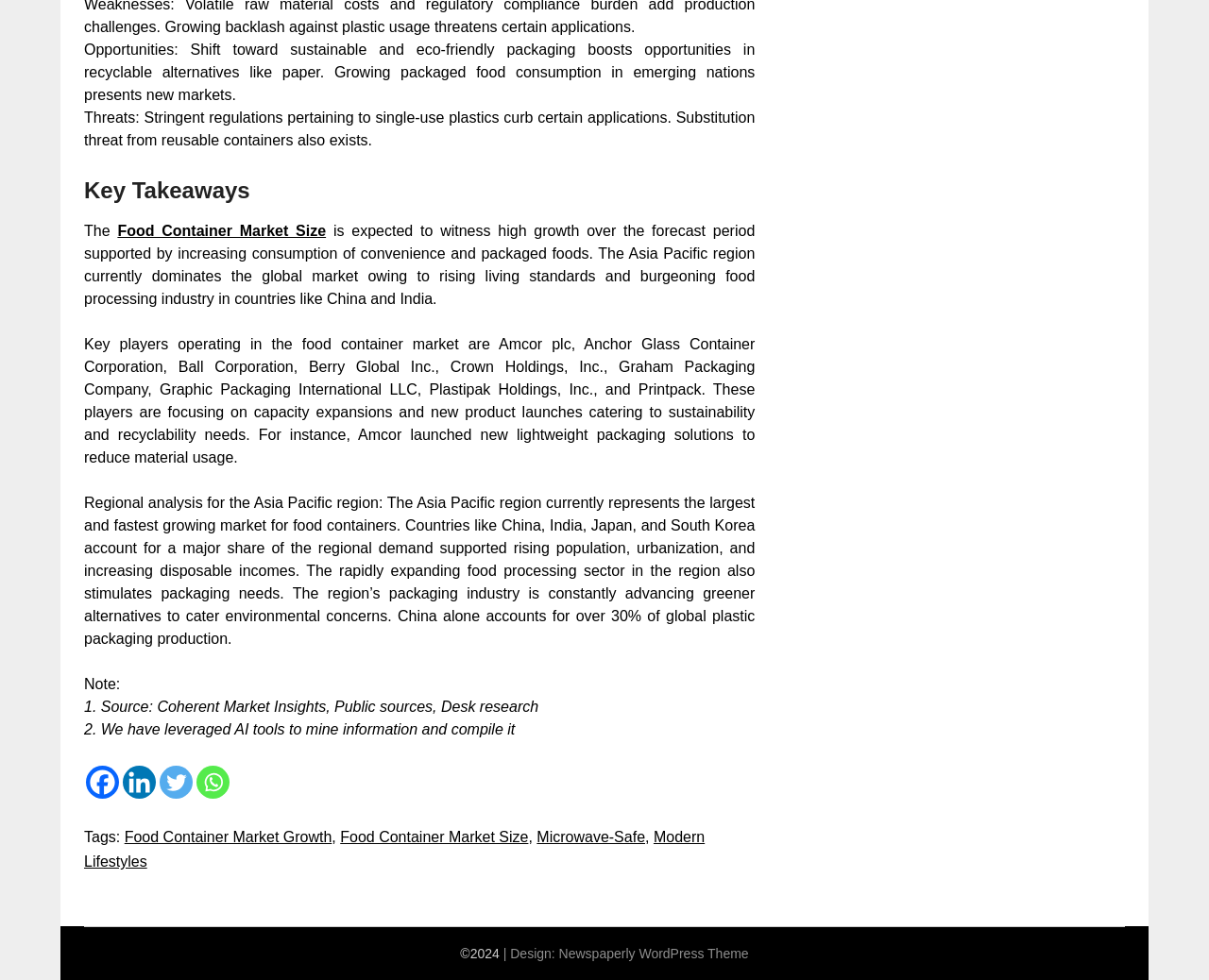Find and provide the bounding box coordinates for the UI element described here: "Modern Lifestyles". The coordinates should be given as four float numbers between 0 and 1: [left, top, right, bottom].

[0.07, 0.846, 0.583, 0.888]